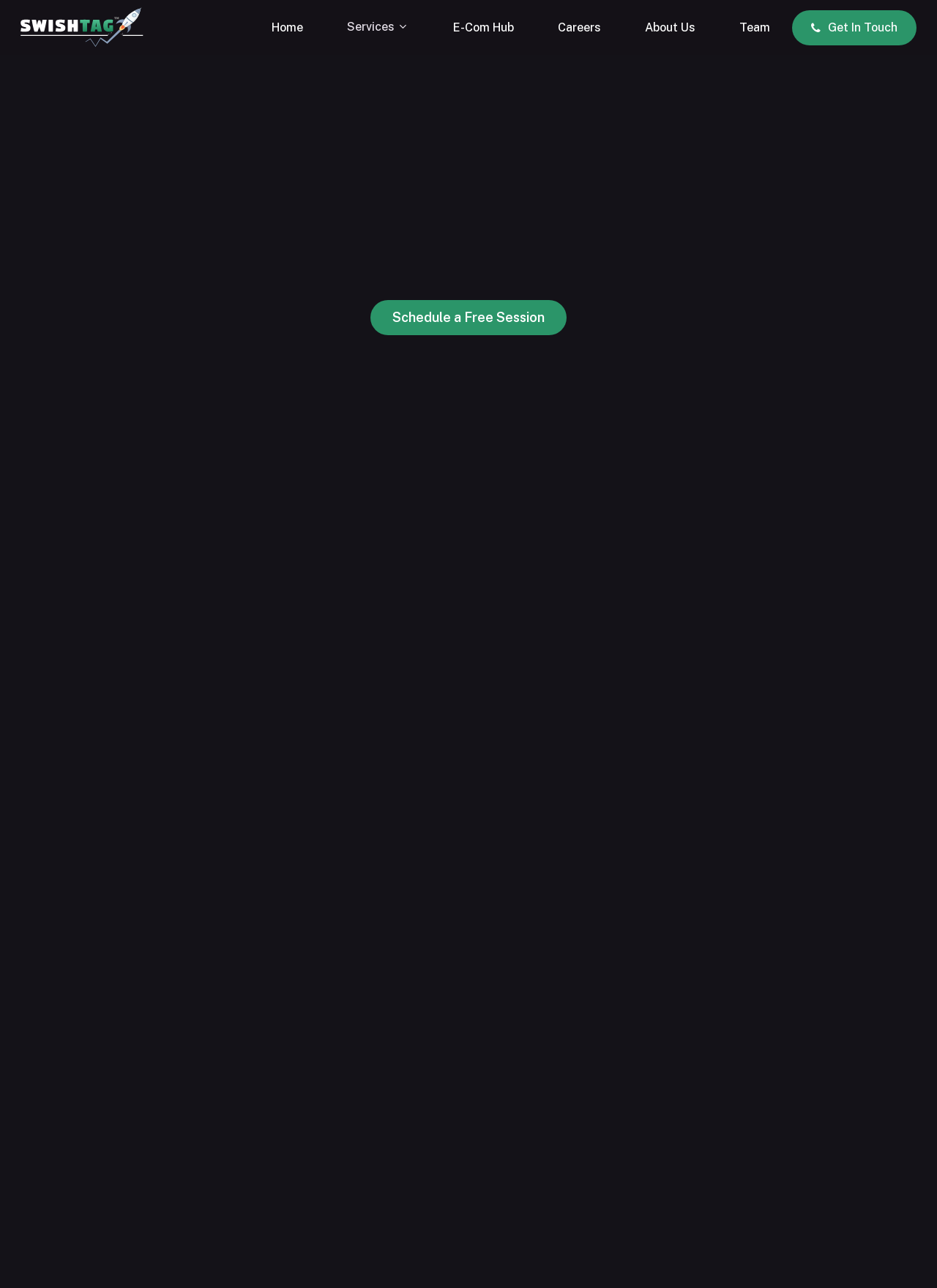Using the webpage screenshot, find the UI element described by PRODUCTS AND SERVICES. Provide the bounding box coordinates in the format (top-left x, top-left y, bottom-right x, bottom-right y), ensuring all values are floating point numbers between 0 and 1.

None